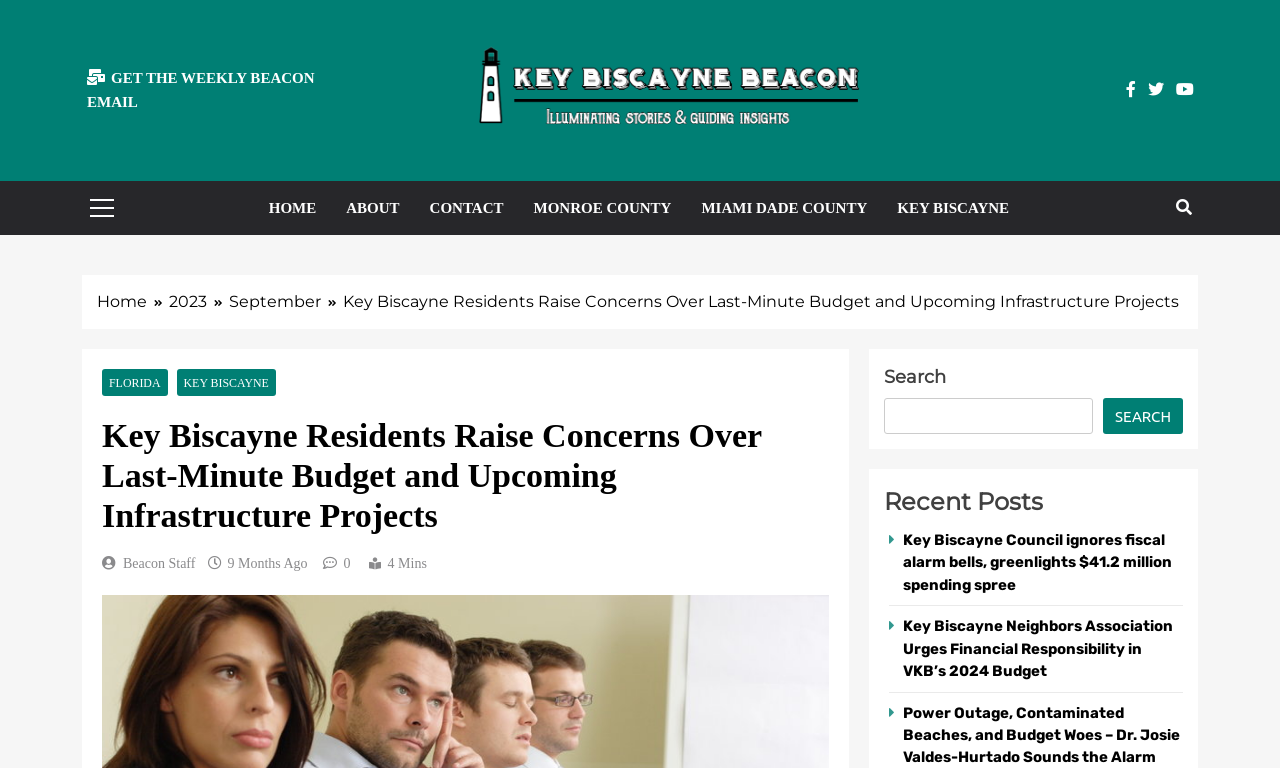Identify the bounding box coordinates of the region that needs to be clicked to carry out this instruction: "Read the 'Key Biscayne Residents Raise Concerns Over Last-Minute Budget and Upcoming Infrastructure Projects' article". Provide these coordinates as four float numbers ranging from 0 to 1, i.e., [left, top, right, bottom].

[0.08, 0.542, 0.648, 0.698]